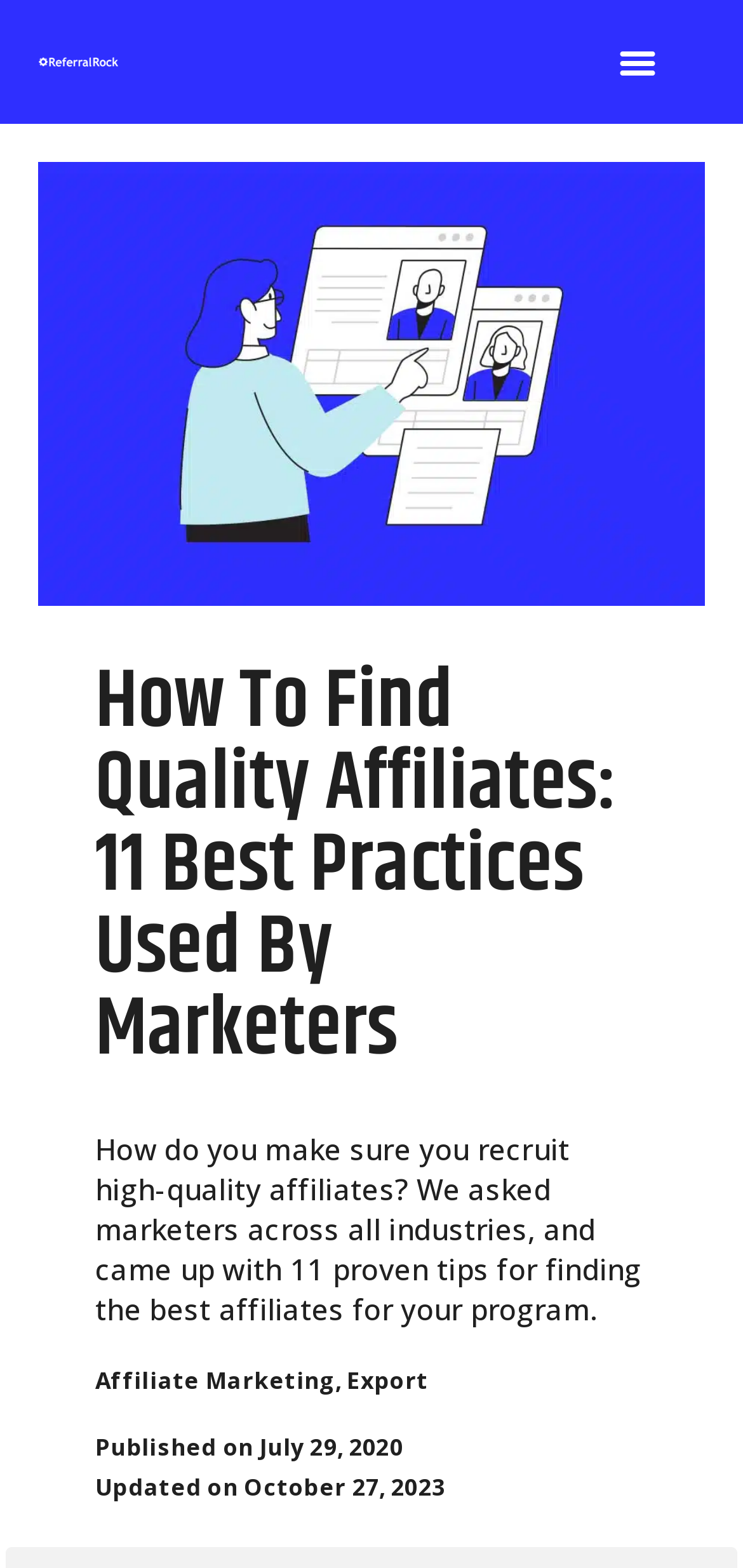Locate the heading on the webpage and return its text.

How To Find Quality Affiliates: 11 Best Practices Used By Marketers